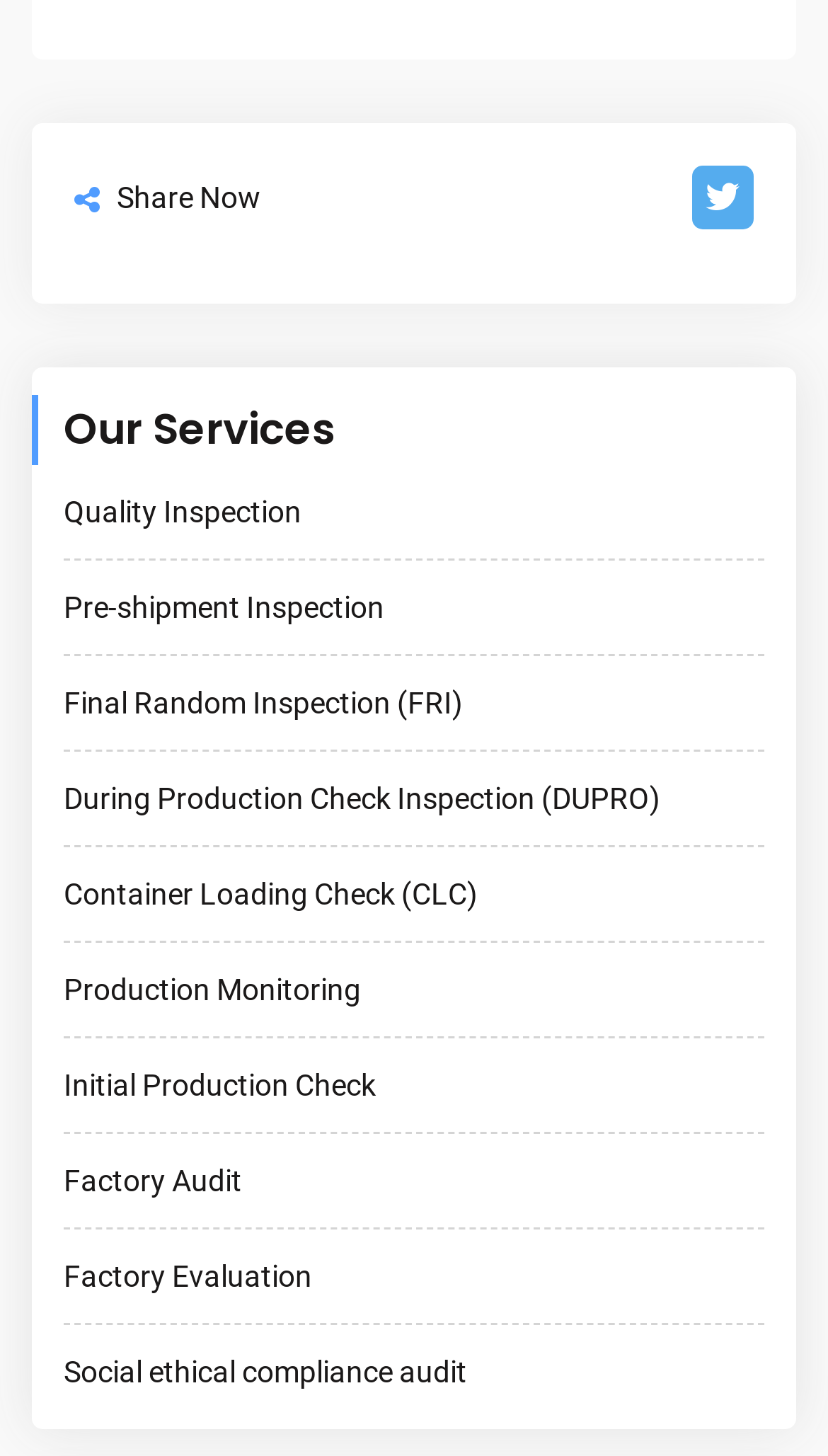Identify the bounding box for the UI element described as: "MENU". Ensure the coordinates are four float numbers between 0 and 1, formatted as [left, top, right, bottom].

None